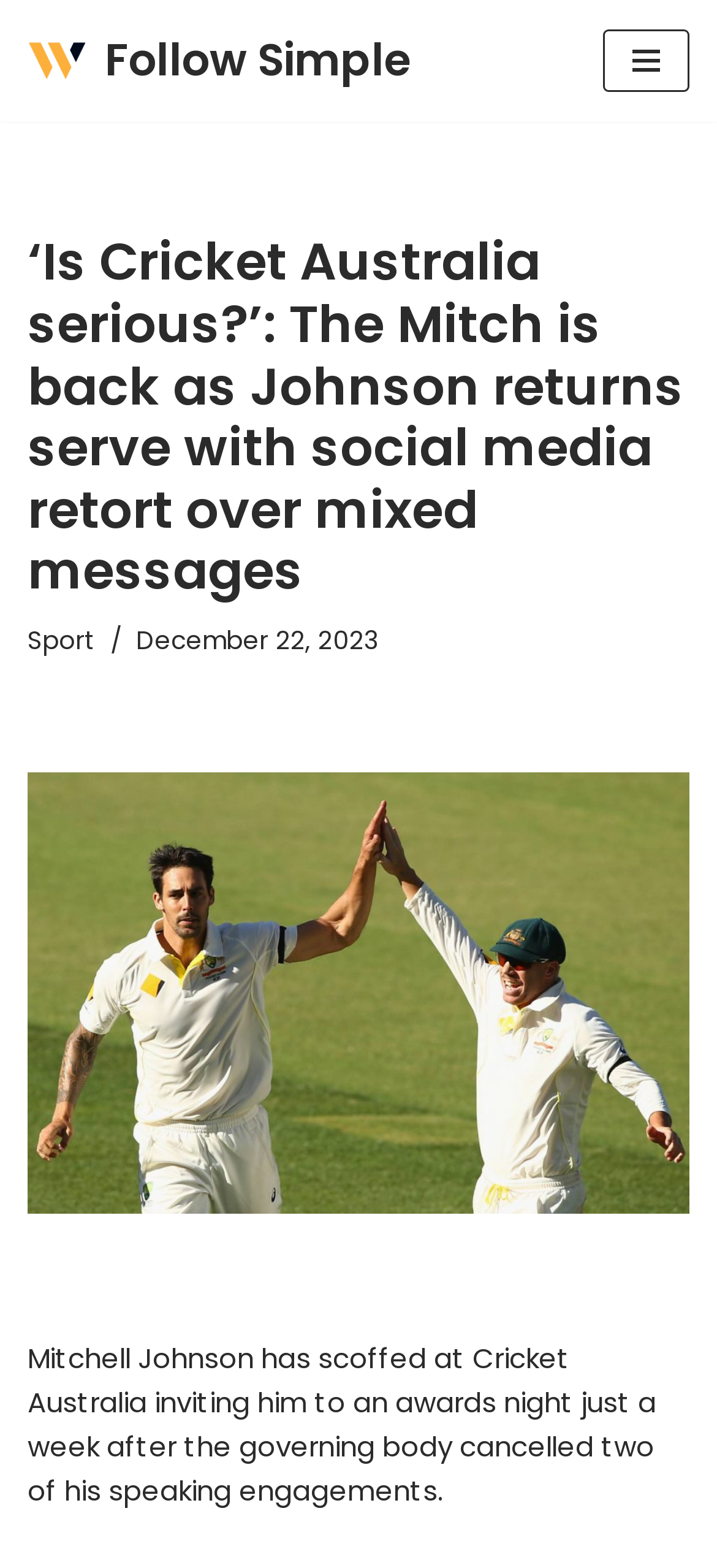Find the bounding box coordinates for the UI element whose description is: "Sport". The coordinates should be four float numbers between 0 and 1, in the format [left, top, right, bottom].

[0.038, 0.398, 0.133, 0.42]